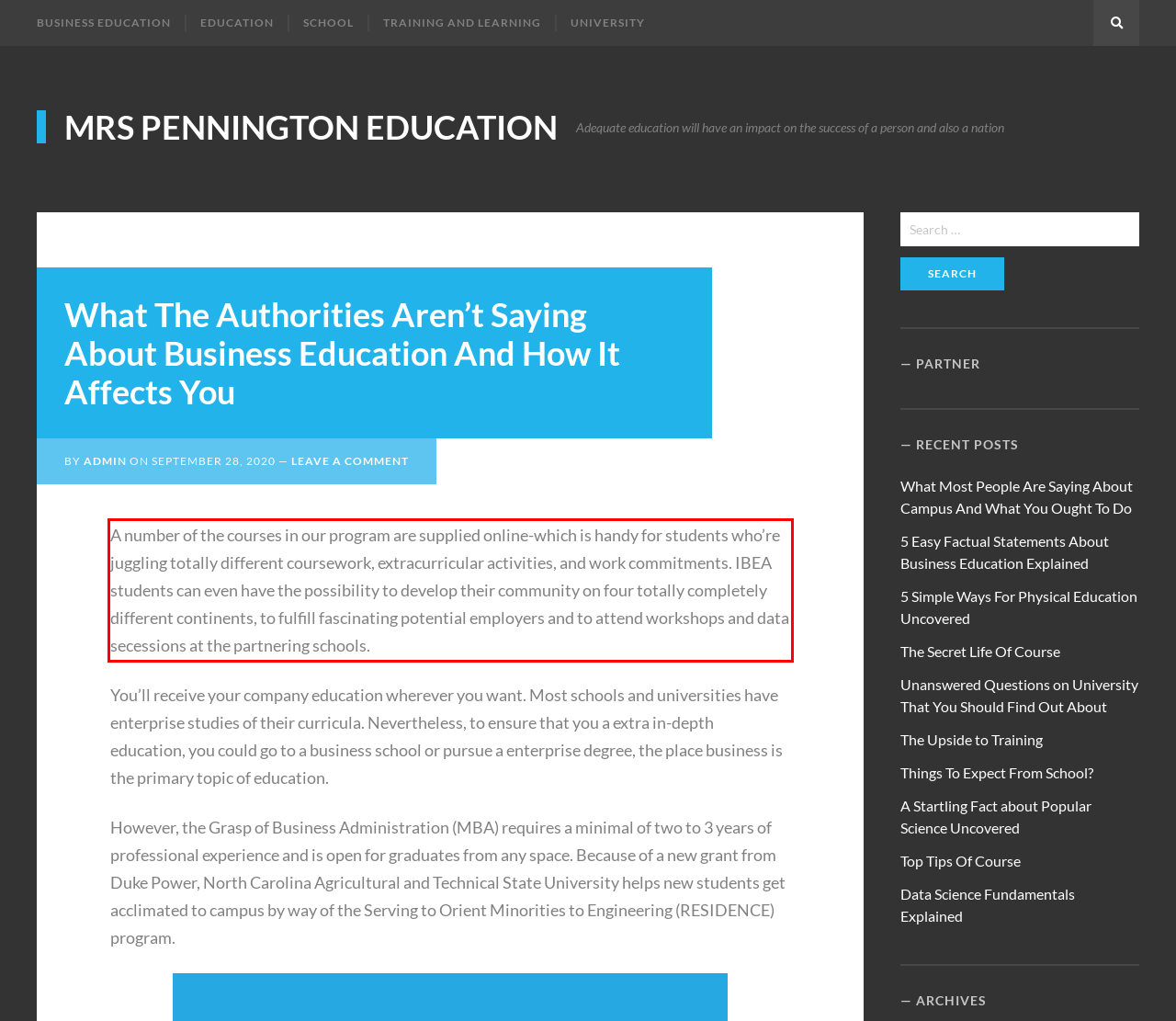Identify the text inside the red bounding box on the provided webpage screenshot by performing OCR.

A number of the courses in our program are supplied online-which is handy for students who’re juggling totally different coursework, extracurricular activities, and work commitments. IBEA students can even have the possibility to develop their community on four totally completely different continents, to fulfill fascinating potential employers and to attend workshops and data secessions at the partnering schools.